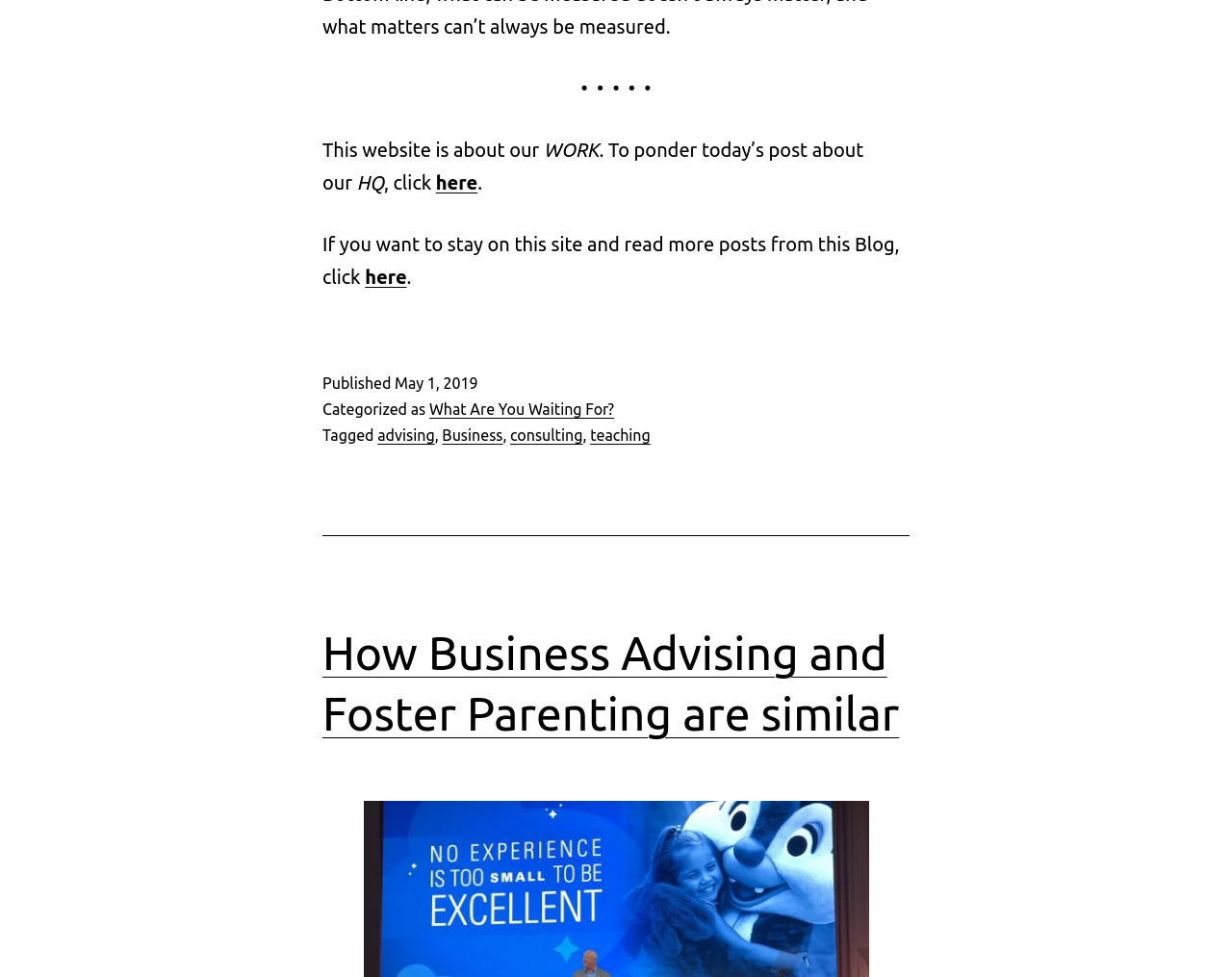What are the tags of the post?
Look at the webpage screenshot and answer the question with a detailed explanation.

I found the tags of the post by looking at the footer section of the webpage, where it says 'Tagged' followed by links 'advising', 'Business', 'consulting', and 'teaching'.